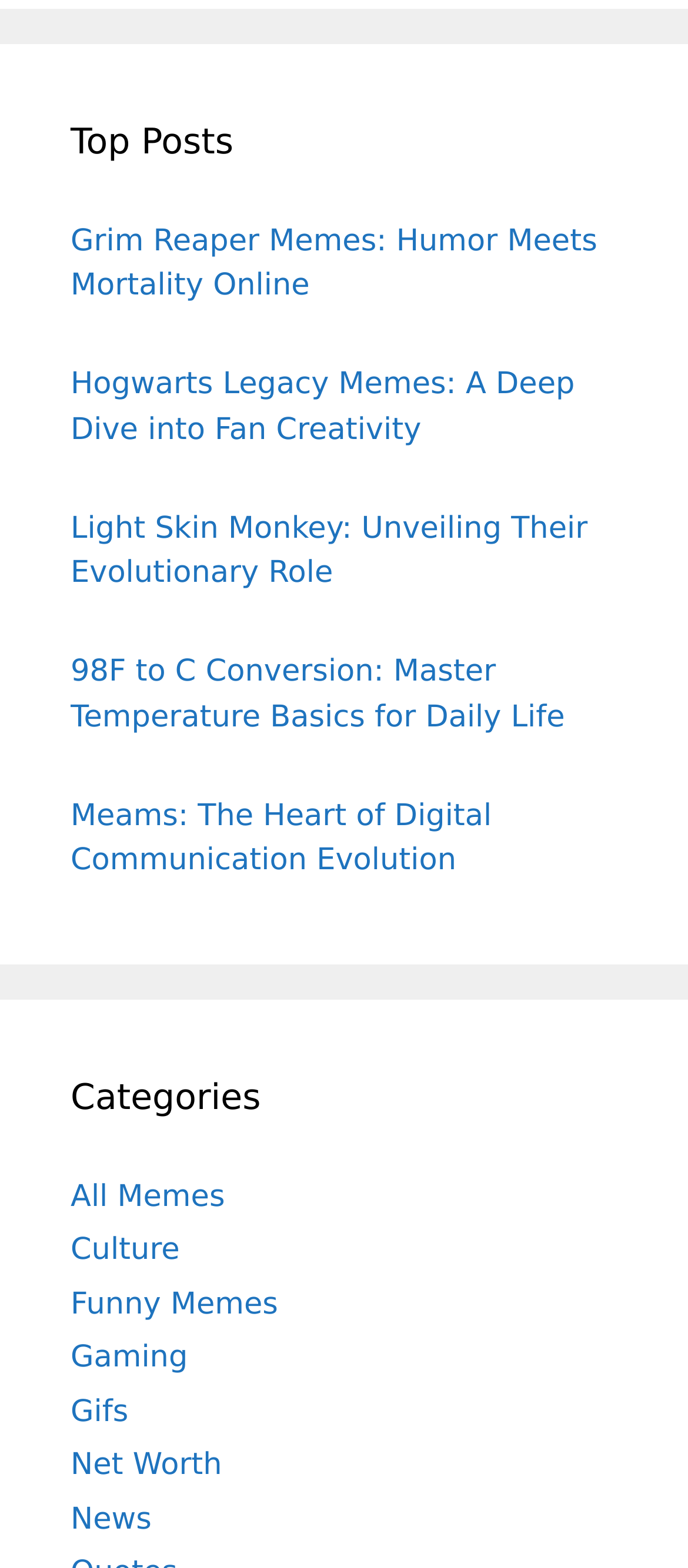Pinpoint the bounding box coordinates of the area that should be clicked to complete the following instruction: "explore culture category". The coordinates must be given as four float numbers between 0 and 1, i.e., [left, top, right, bottom].

[0.103, 0.786, 0.261, 0.808]